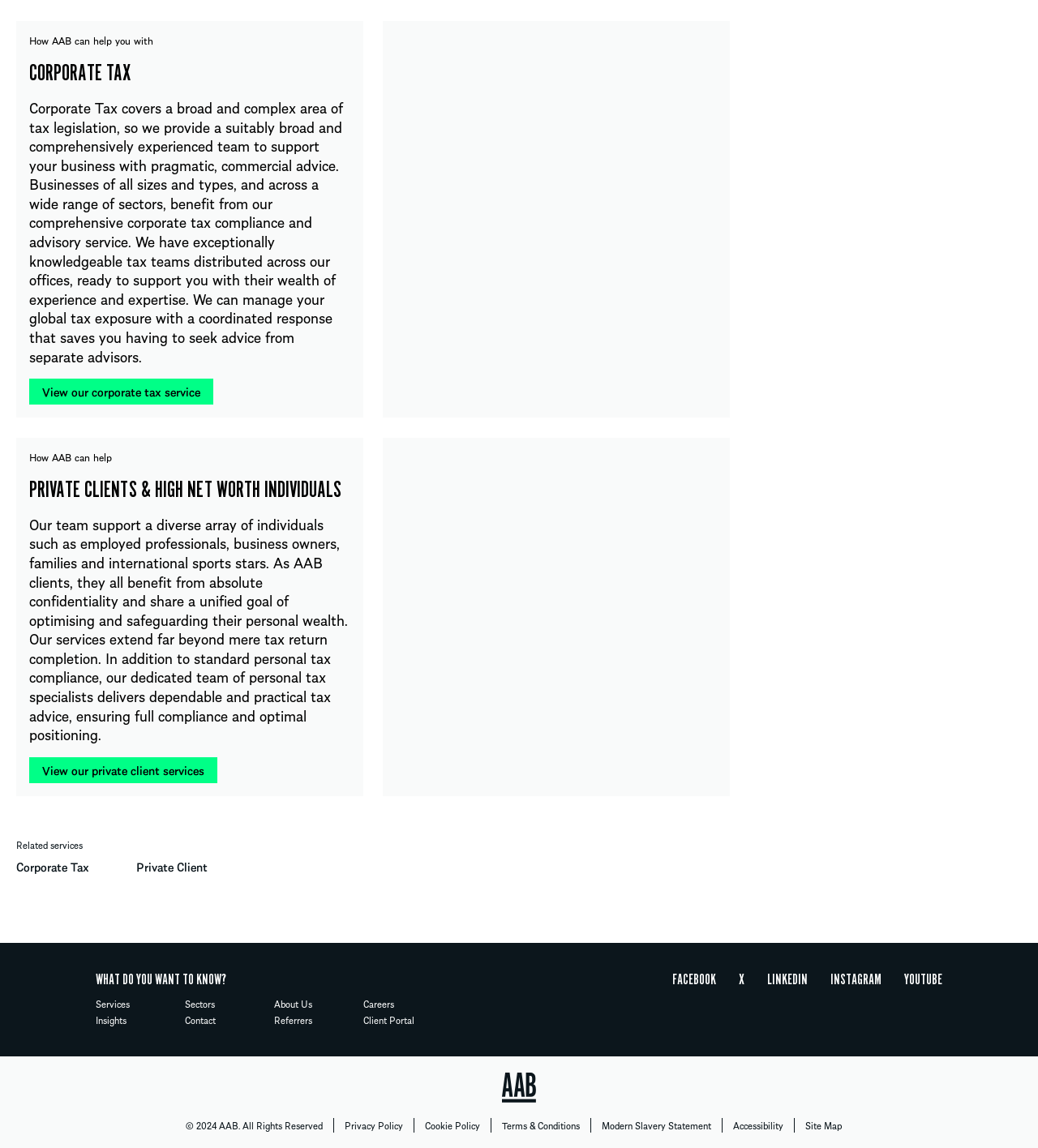Answer the question below with a single word or a brief phrase: 
What is the position of the 'View our corporate tax service' link?

Below the Corporate Tax description